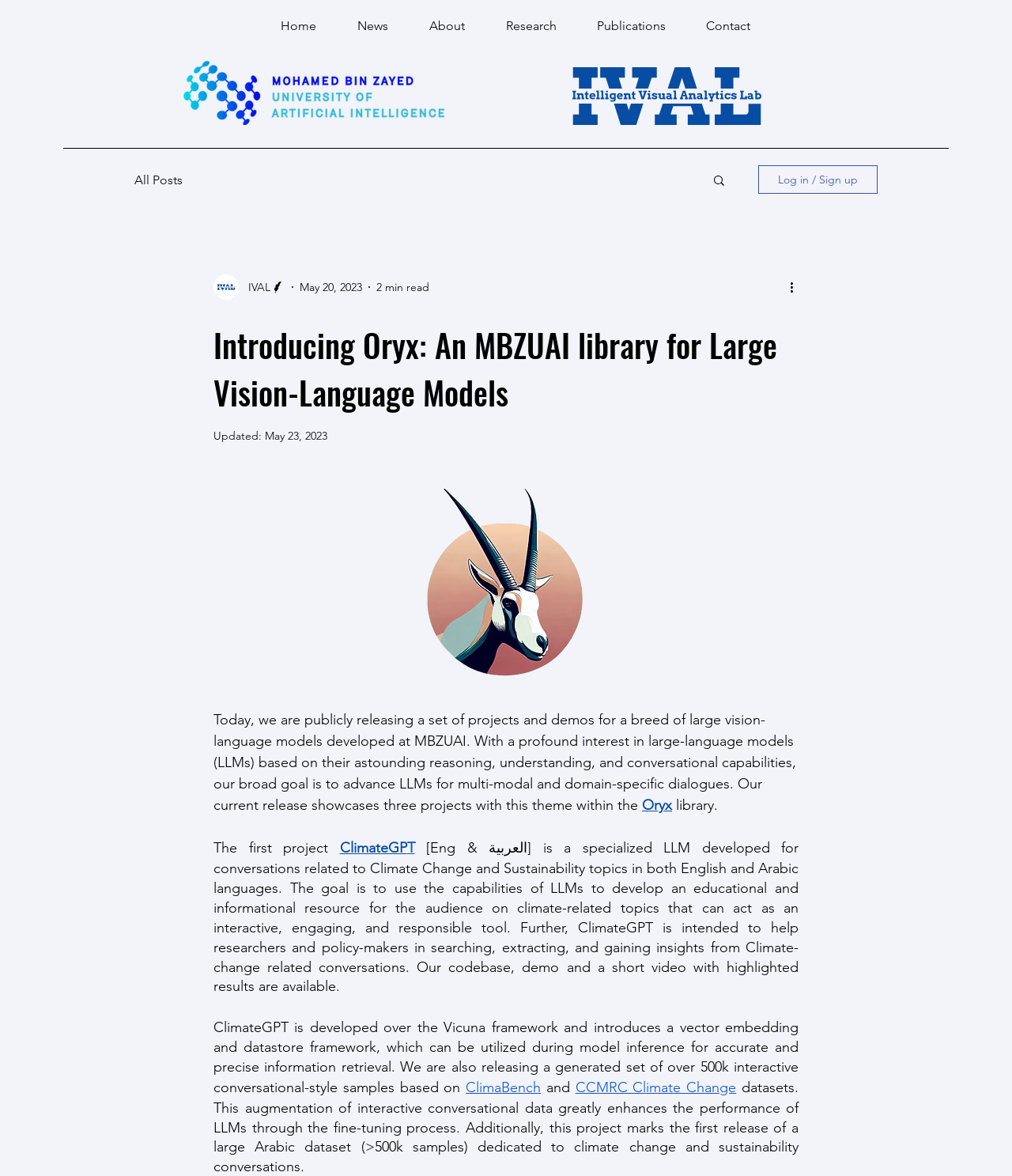Respond to the question below with a single word or phrase: How many languages are supported by ClimateGPT?

two